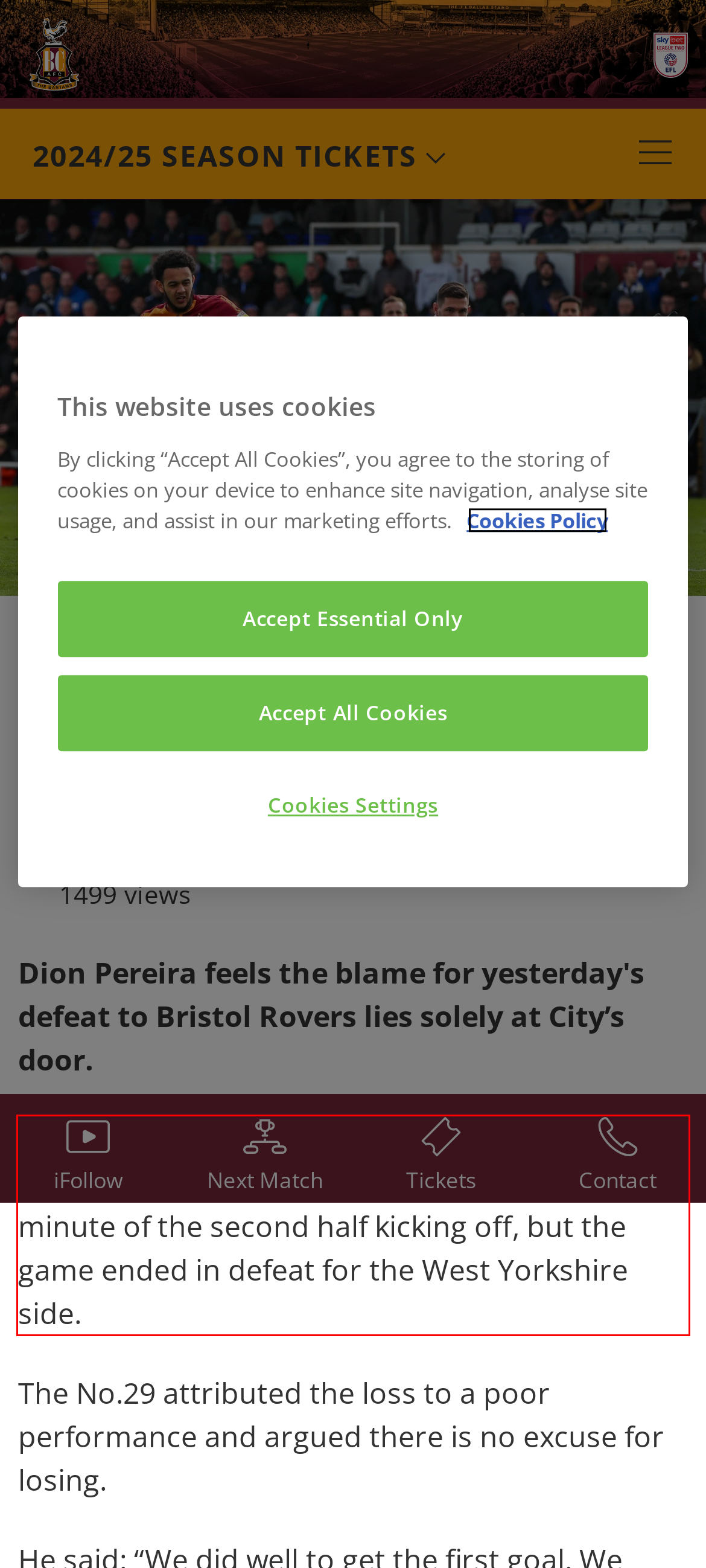The screenshot provided shows a webpage with a red bounding box. Apply OCR to the text within this red bounding box and provide the extracted content.

Pereira netted his first professional goal in the fixture, giving the Bantams the lead within a minute of the second half kicking off, but the game ended in defeat for the West Yorkshire side.